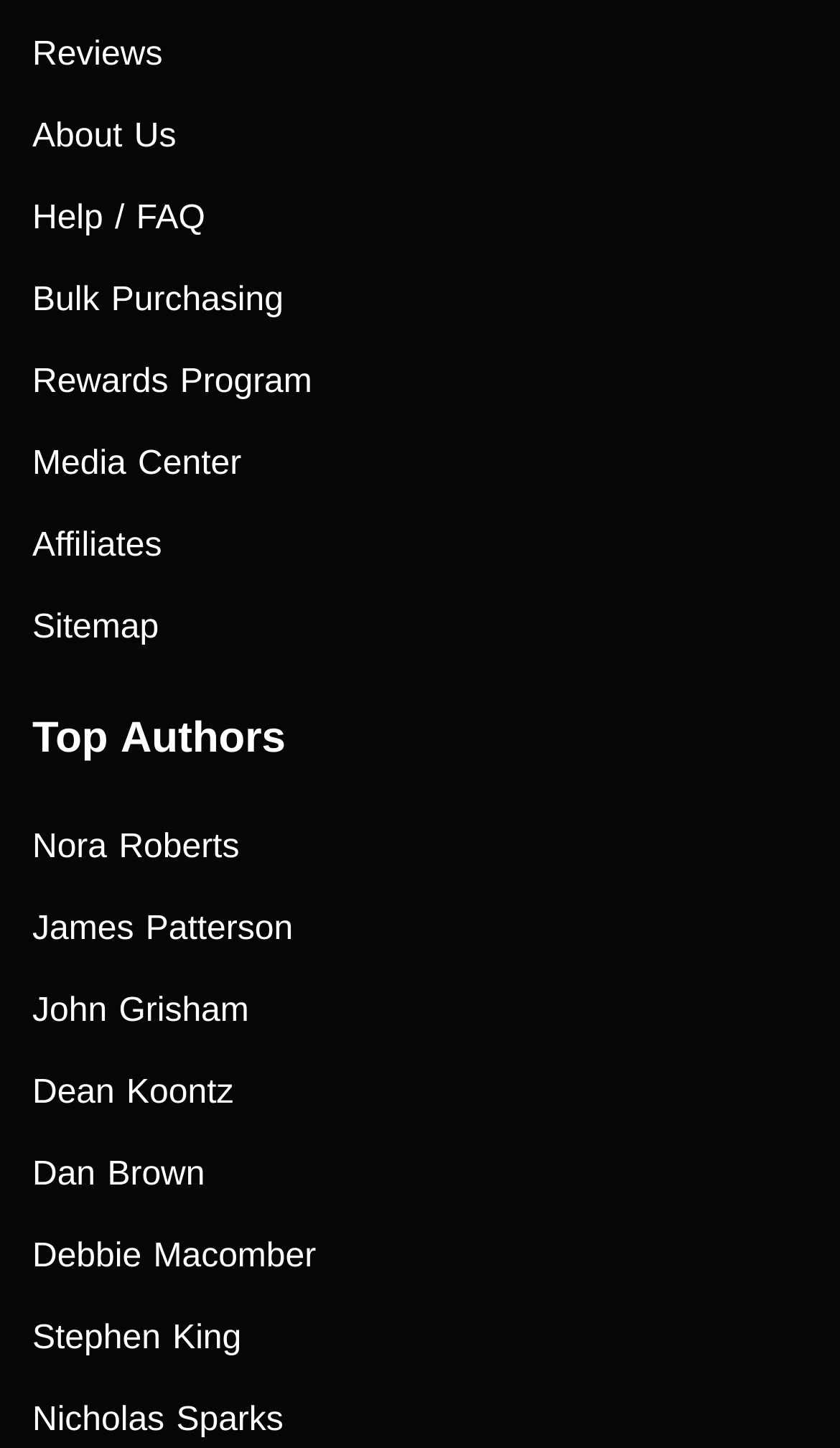What is the second link in the 'Top Authors' section?
Observe the image and answer the question with a one-word or short phrase response.

James Patterson